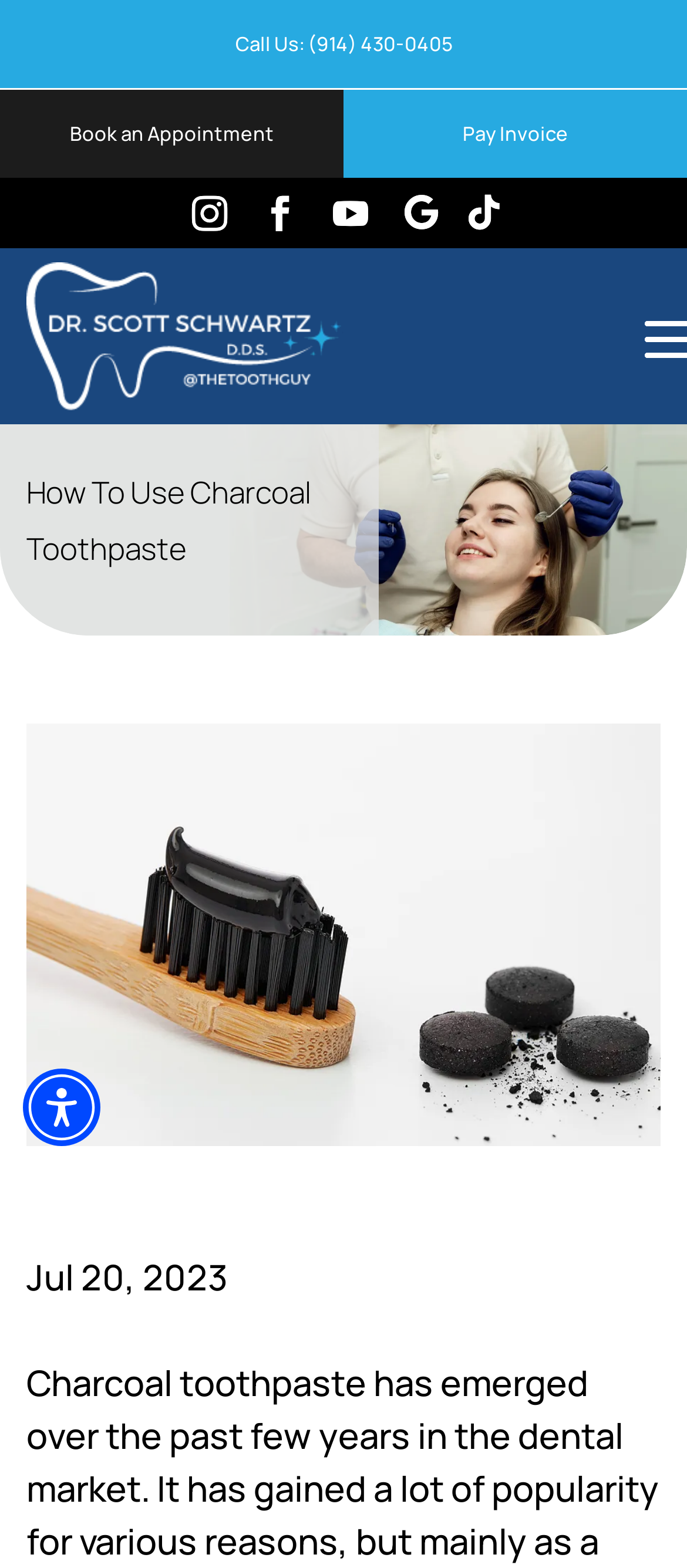Construct a thorough caption encompassing all aspects of the webpage.

The webpage is about using charcoal toothpaste for natural teeth whitening, with a focus on its effectiveness and usage. At the top left corner, there is a logo, accompanied by a few social media links, including Facebook, Twitter, and Instagram, represented by their respective icons. 

Below the logo, there are three prominent links: "Call Us: (914) 430-0405", "Book an Appointment", and "Pay Invoice", which are aligned horizontally across the top of the page. 

The main content of the webpage starts with a heading "How To Use Charcoal Toothpaste", which is positioned near the top center of the page. Below the heading, there is a large image that spans almost the entire width of the page, likely illustrating the use of charcoal toothpaste.

On the top right corner, there is an "Accessibility Menu" button, which has a popup dialog. 

At the bottom left corner, there is a date "Jul 20, 2023" indicating when the article was published.